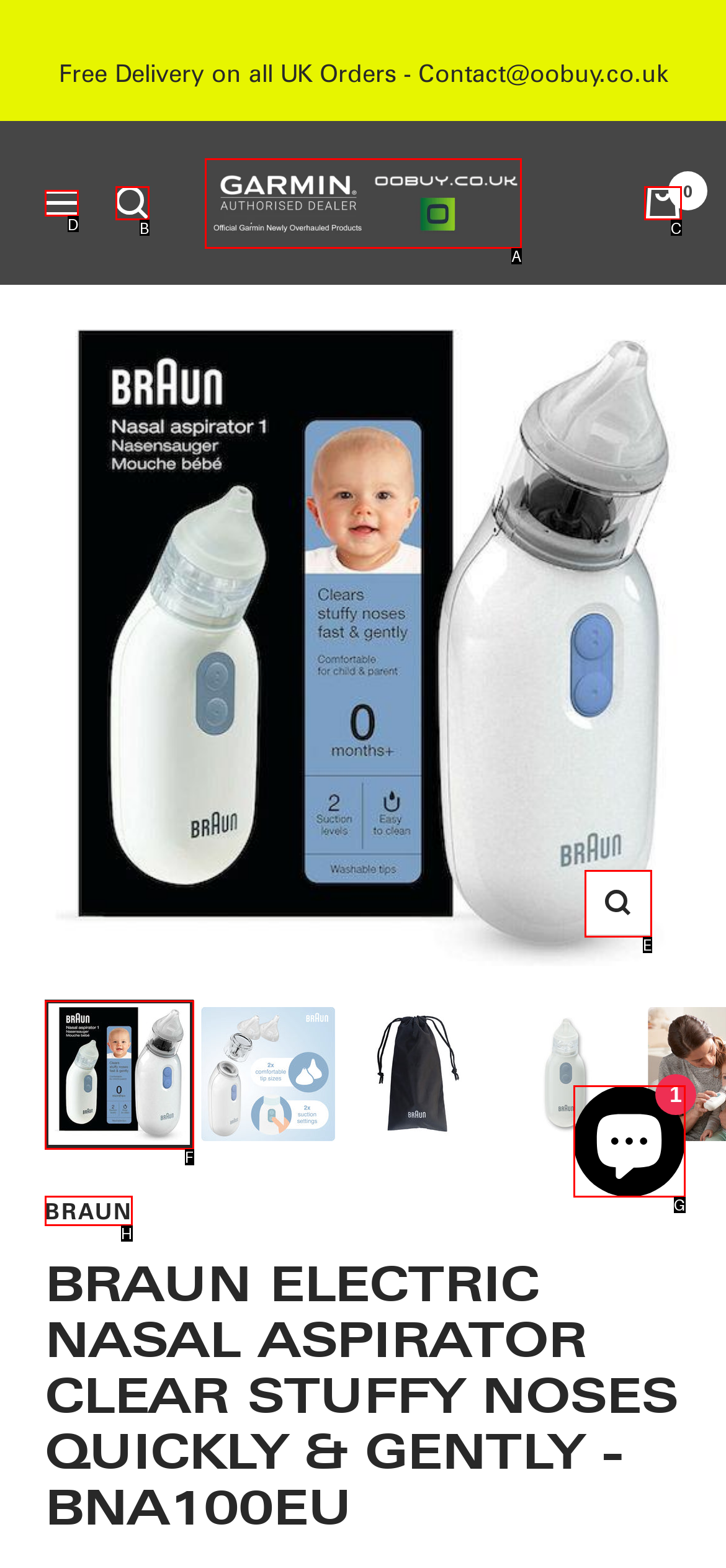Given the task: View product details, tell me which HTML element to click on.
Answer with the letter of the correct option from the given choices.

F